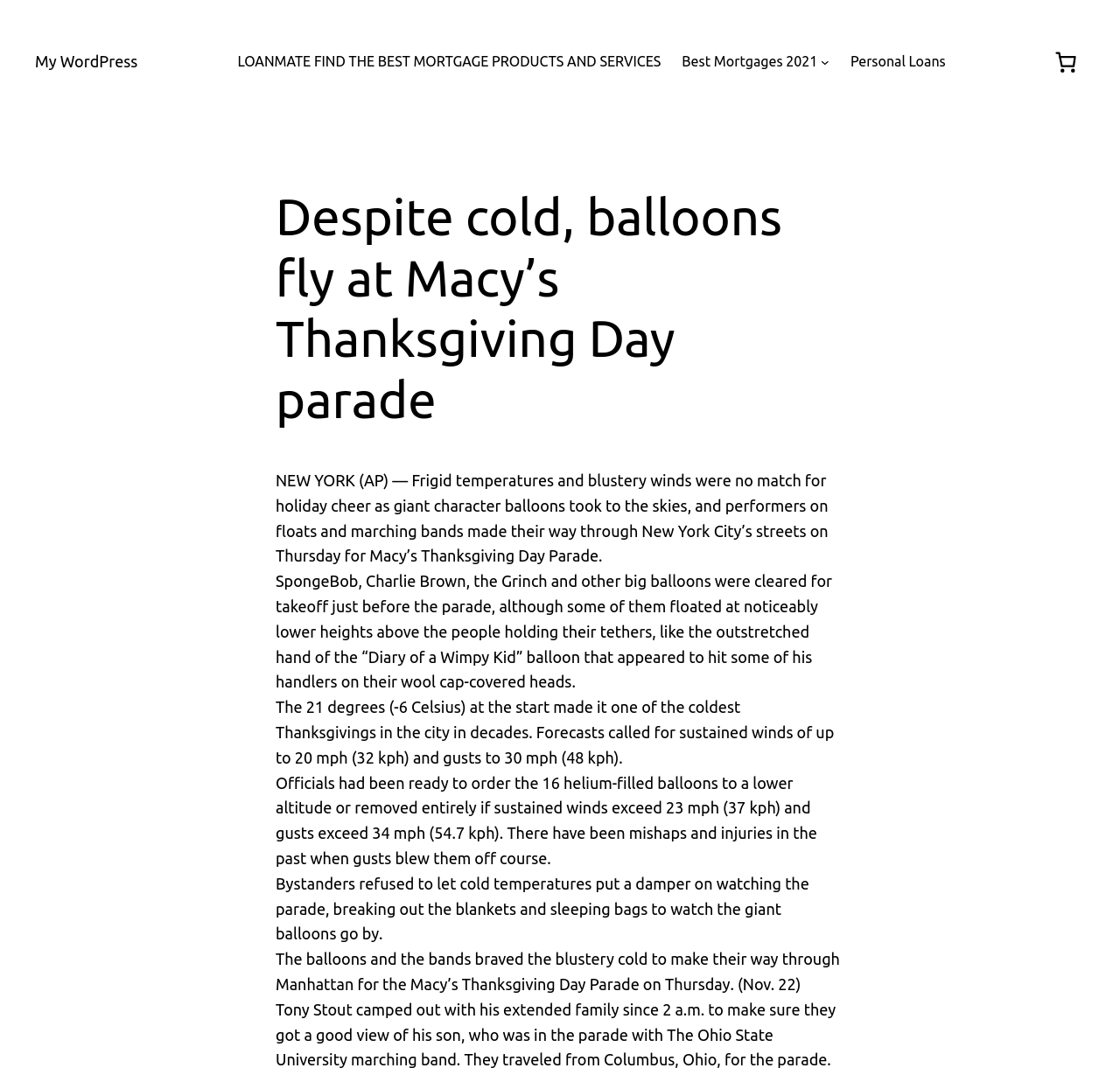Identify the bounding box for the UI element described as: "Personal Loans". Ensure the coordinates are four float numbers between 0 and 1, formatted as [left, top, right, bottom].

[0.759, 0.047, 0.844, 0.068]